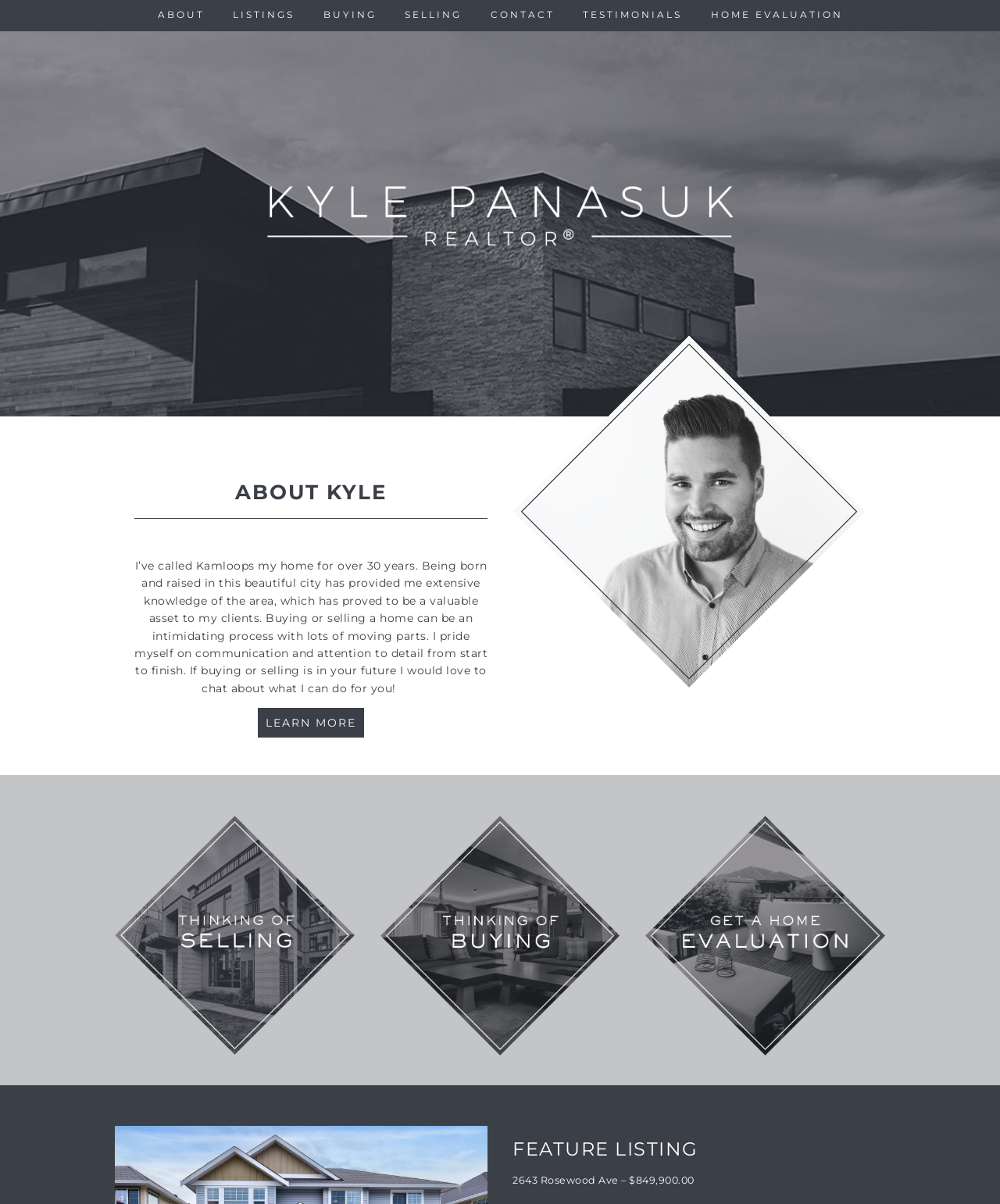Determine the coordinates of the bounding box for the clickable area needed to execute this instruction: "Click the 'Next' button".

None